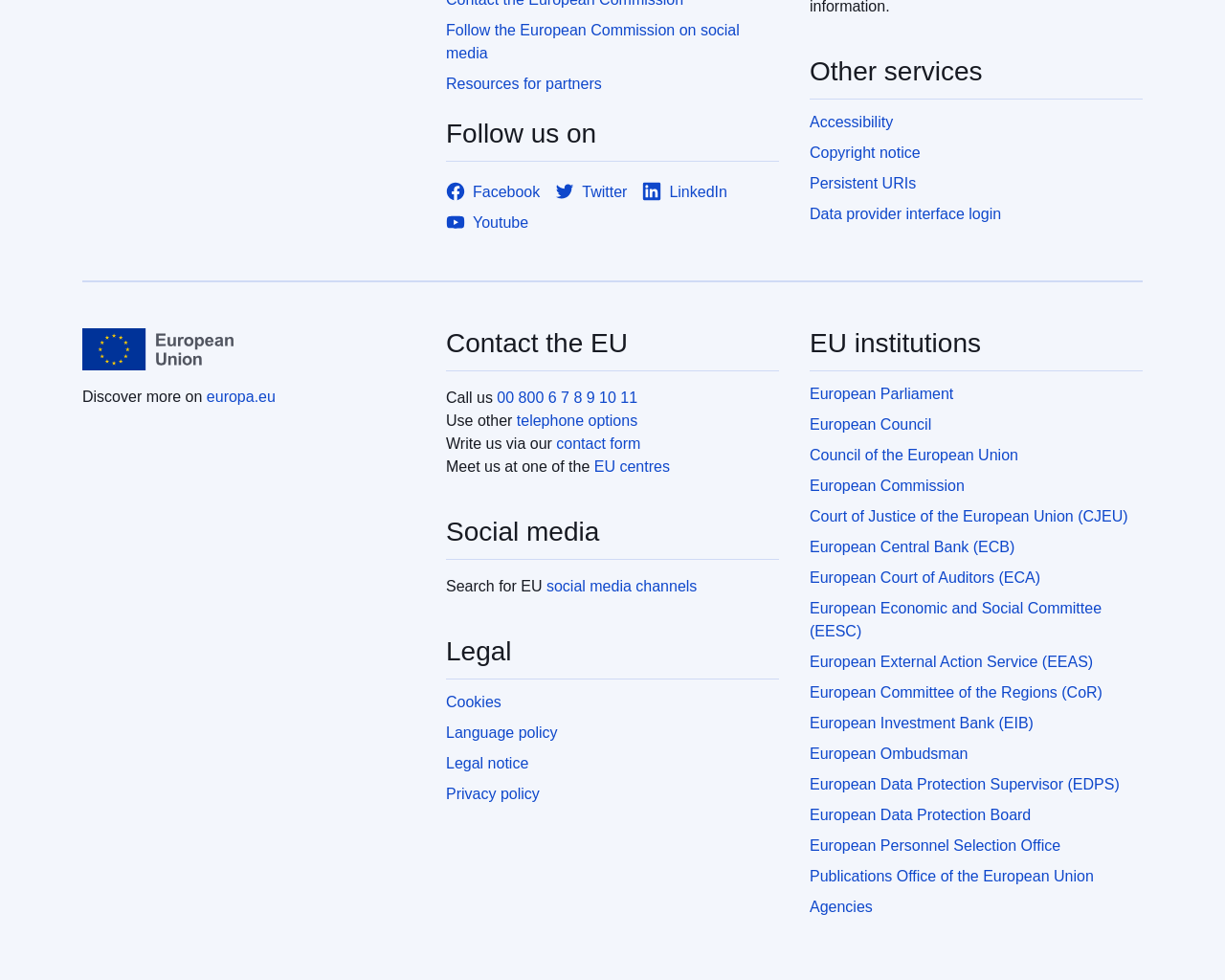Find the bounding box coordinates of the clickable element required to execute the following instruction: "Contact the EU". Provide the coordinates as four float numbers between 0 and 1, i.e., [left, top, right, bottom].

[0.364, 0.335, 0.636, 0.379]